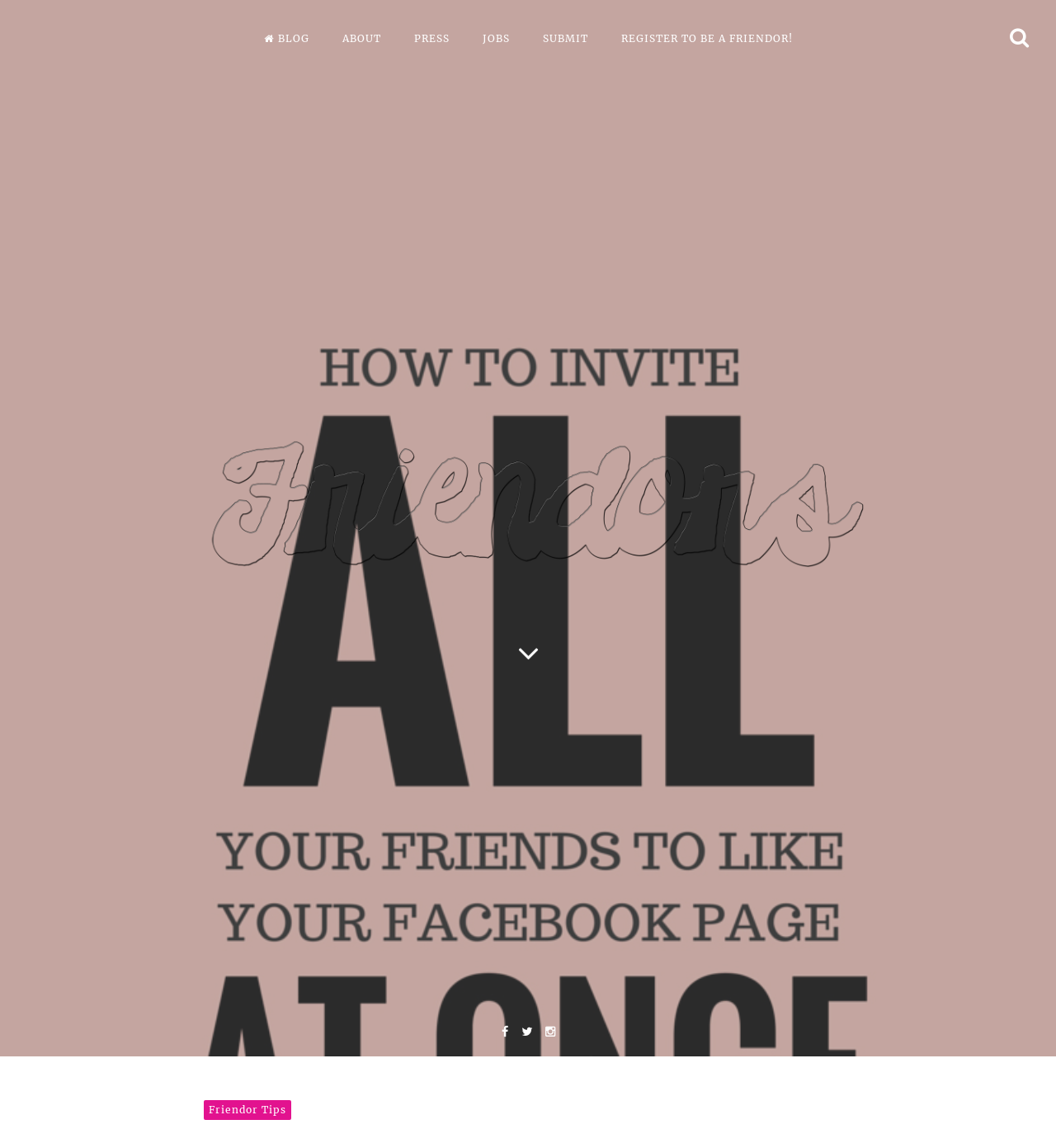What is the icon above the 'Friendors' logo?
Using the image, respond with a single word or phrase.

Three icons